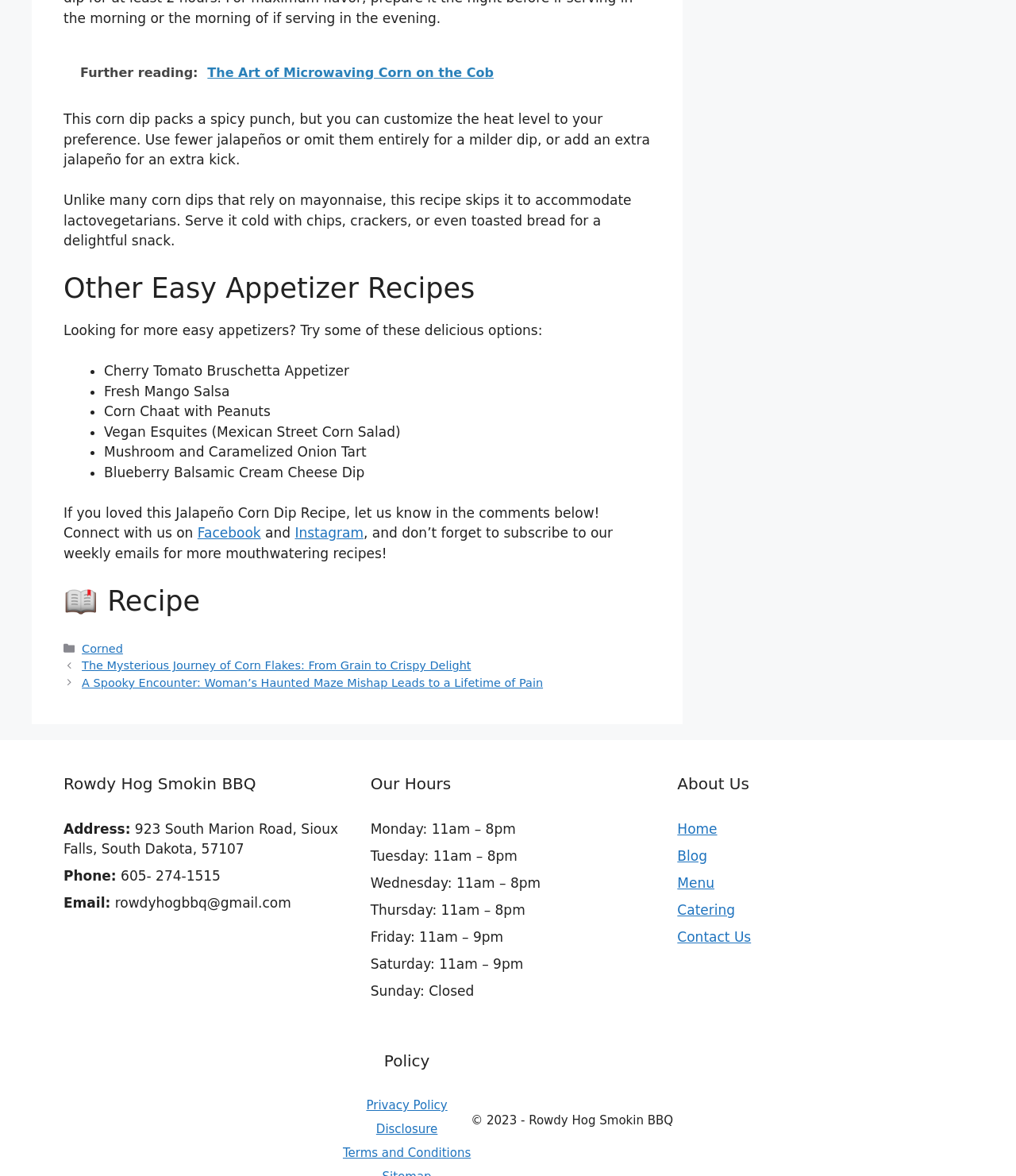How can users connect with the website owners?
Using the image as a reference, deliver a detailed and thorough answer to the question.

The webpage provides several ways for users to connect with the website owners, including through Facebook, Instagram, and email. Users can click on the links to visit the website owners' social media pages or send them an email to get in touch.